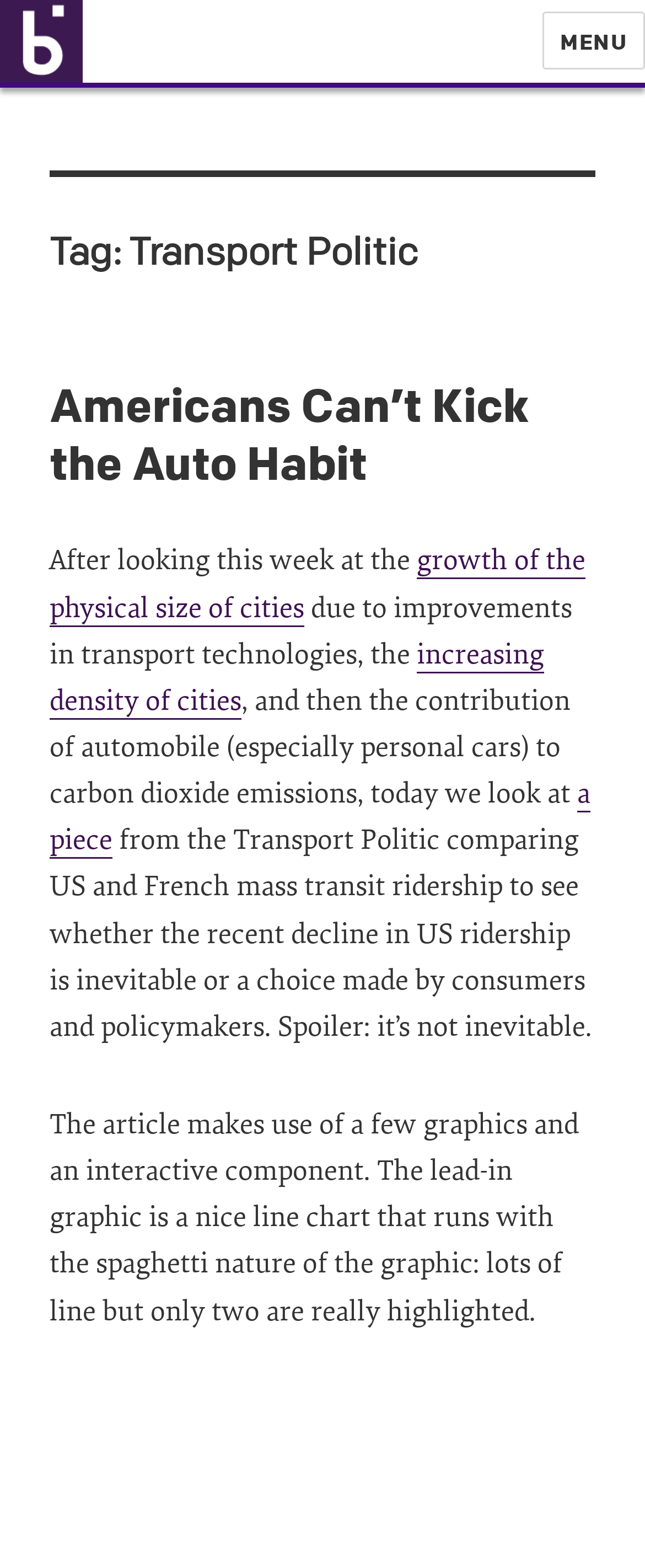What is the topic of the article?
Answer the question with detailed information derived from the image.

I inferred this answer by looking at the heading 'Tag: Transport Politic' and the content of the article, which discusses transportation-related topics.